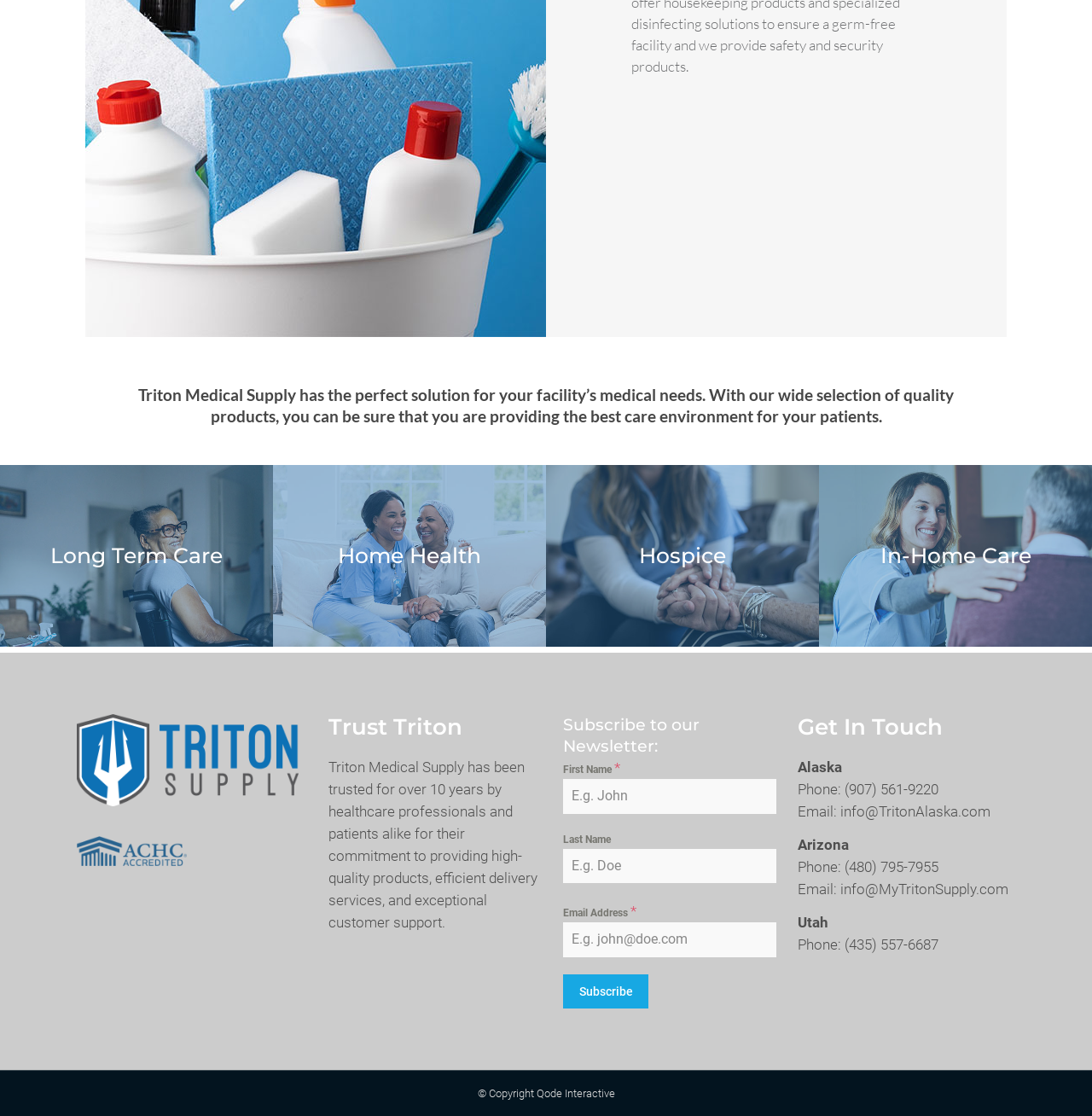Please answer the following question using a single word or phrase: How many offices does Triton Medical Supply have?

3